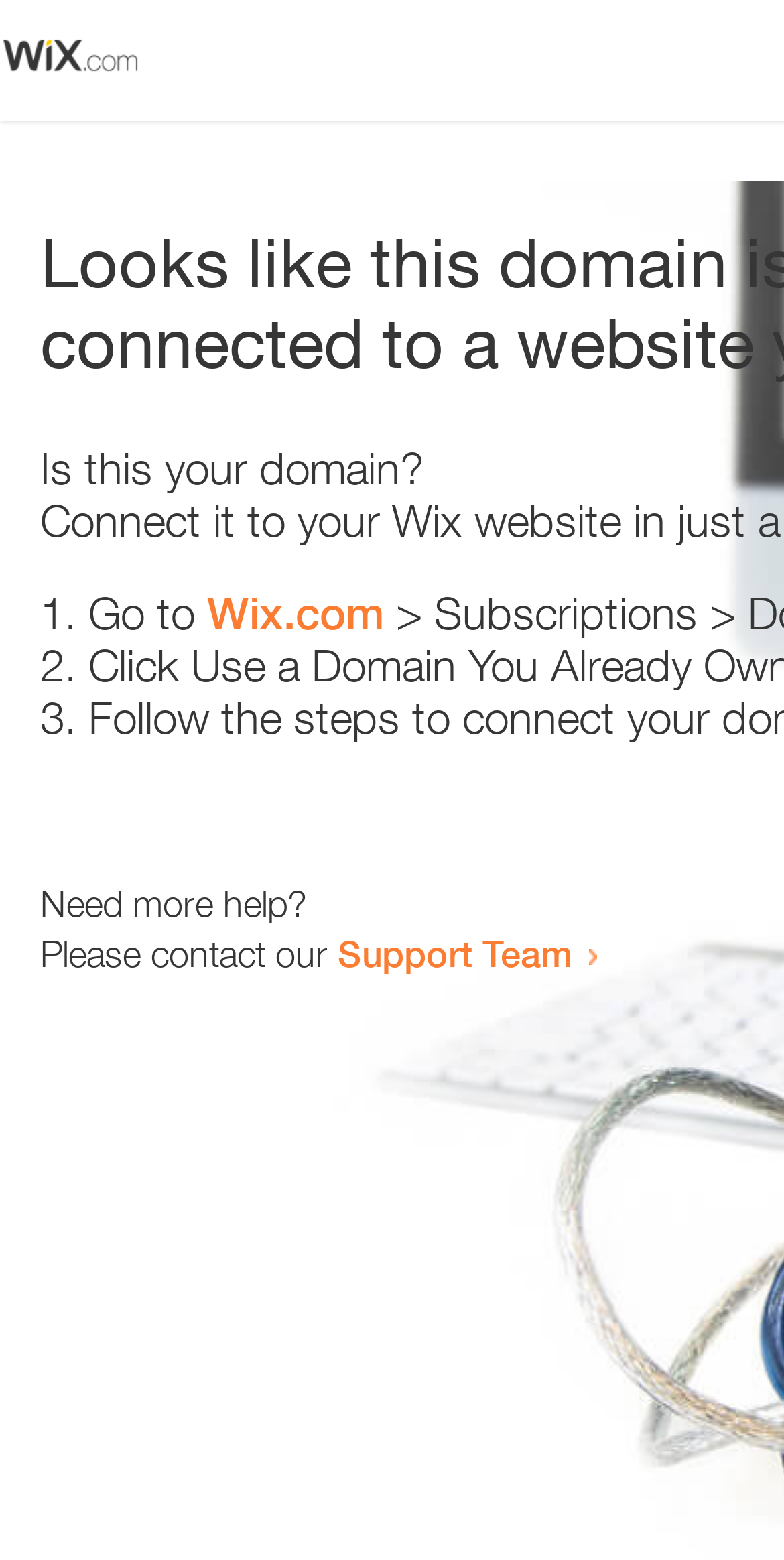Please provide a brief answer to the following inquiry using a single word or phrase:
How many list markers are present?

3